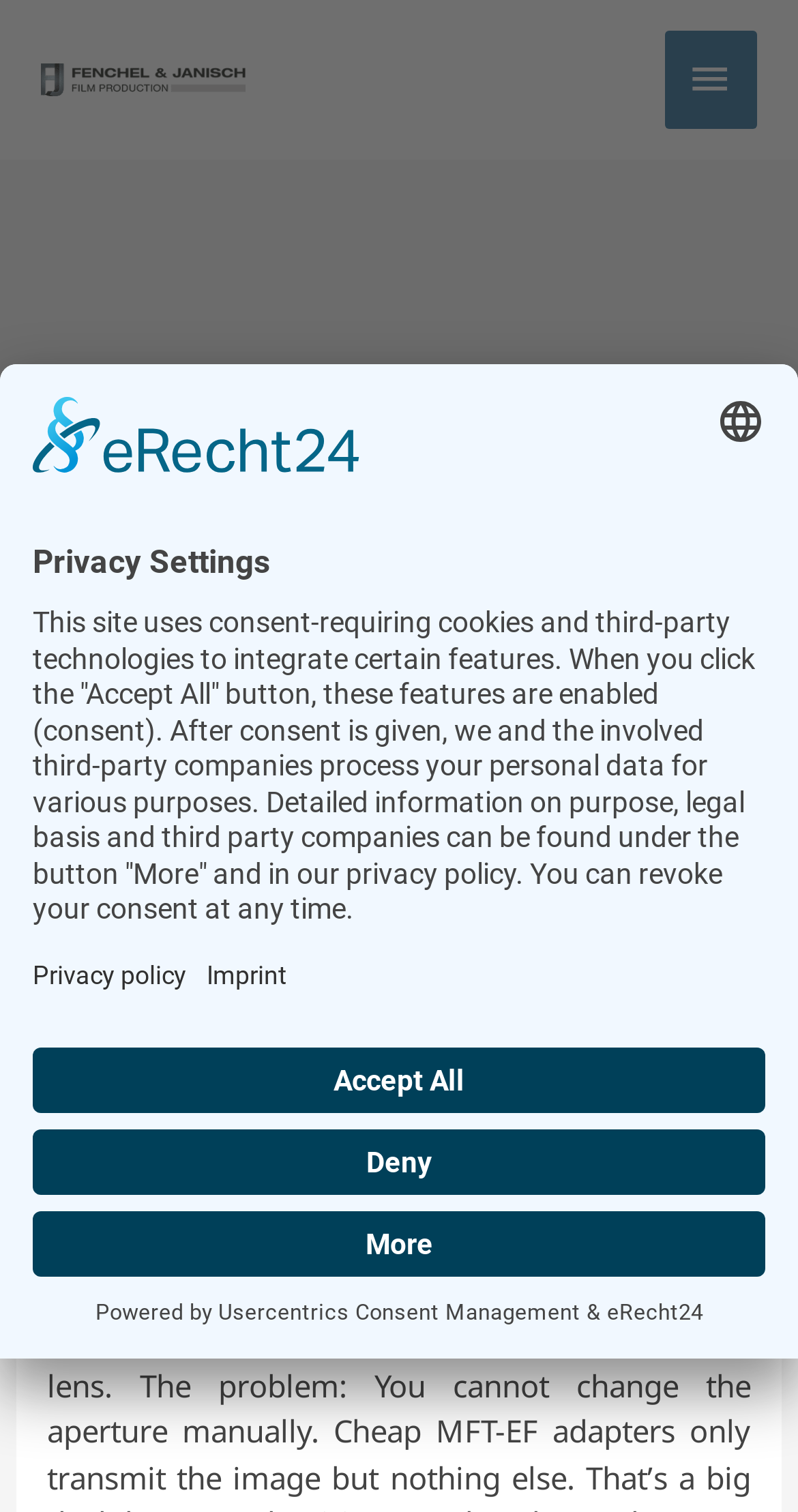Extract the bounding box of the UI element described as: "Canon EF lenses".

[0.059, 0.812, 0.941, 0.869]